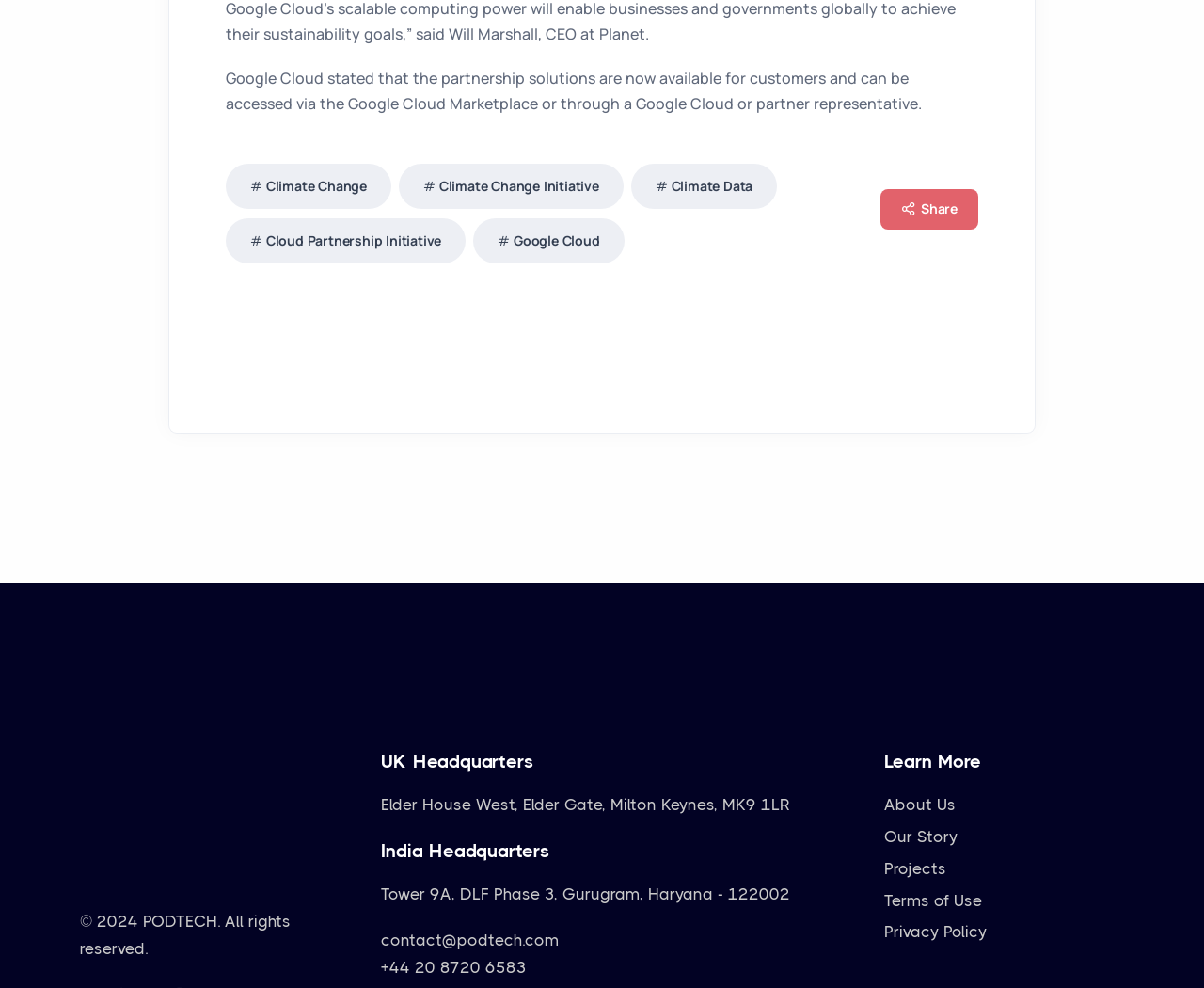Please find the bounding box coordinates of the element that must be clicked to perform the given instruction: "View Terms of Use". The coordinates should be four float numbers from 0 to 1, i.e., [left, top, right, bottom].

[0.734, 0.898, 0.928, 0.925]